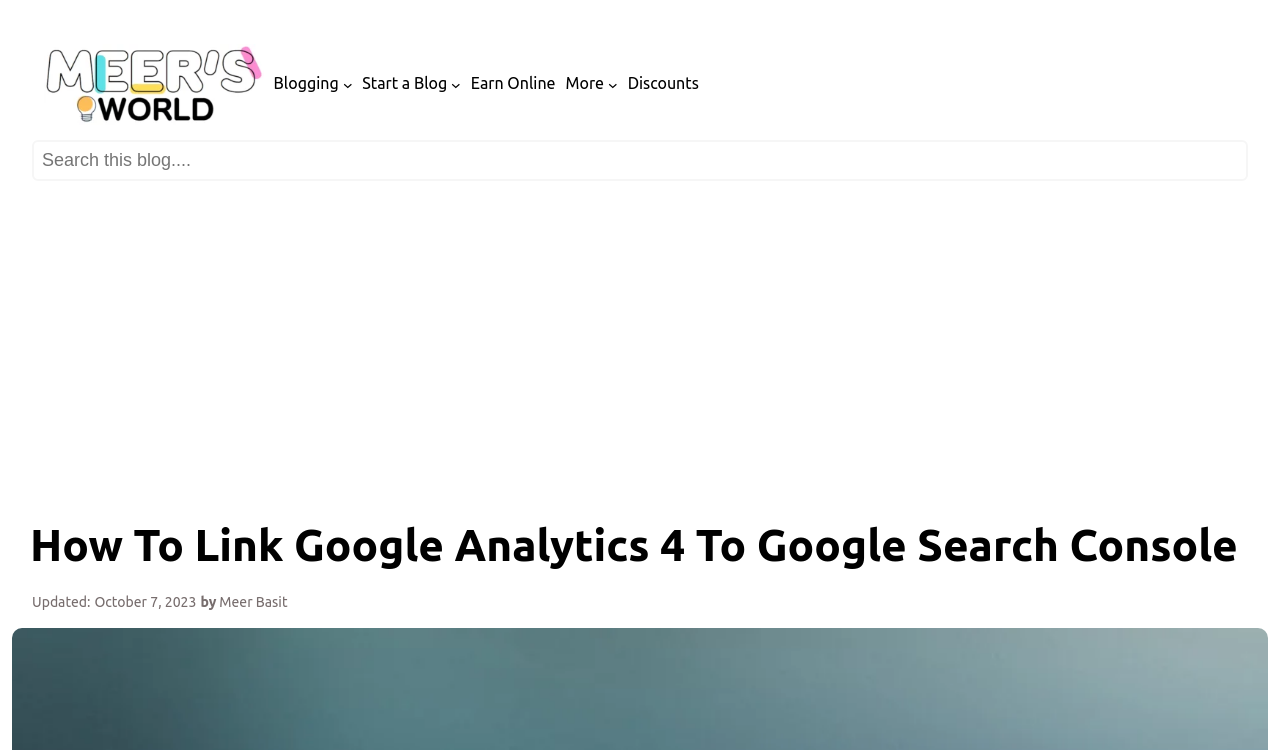Explain the webpage in detail.

The webpage is a tutorial guide on how to link Google Analytics 4 to Google Search Console. At the top left corner, there is a logo of "Meer's World" with a link to the website. Next to the logo, there is a main navigation menu with several links, including "Blogging", "Start a Blog", "Earn Online", "More", and "Discounts". Each of these links has a corresponding submenu button.

Below the navigation menu, there is a search bar that spans almost the entire width of the page, with a "Search" label on the left side. 

The main content of the webpage starts with a heading that reads "How To Link Google Analytics 4 To Google Search Console". Below the heading, there is a section that displays the update information, including the date "October 7, 2023" and the author's name "Meer Basit". 

The rest of the webpage is dedicated to the tutorial content, which is not explicitly described in the provided accessibility tree.